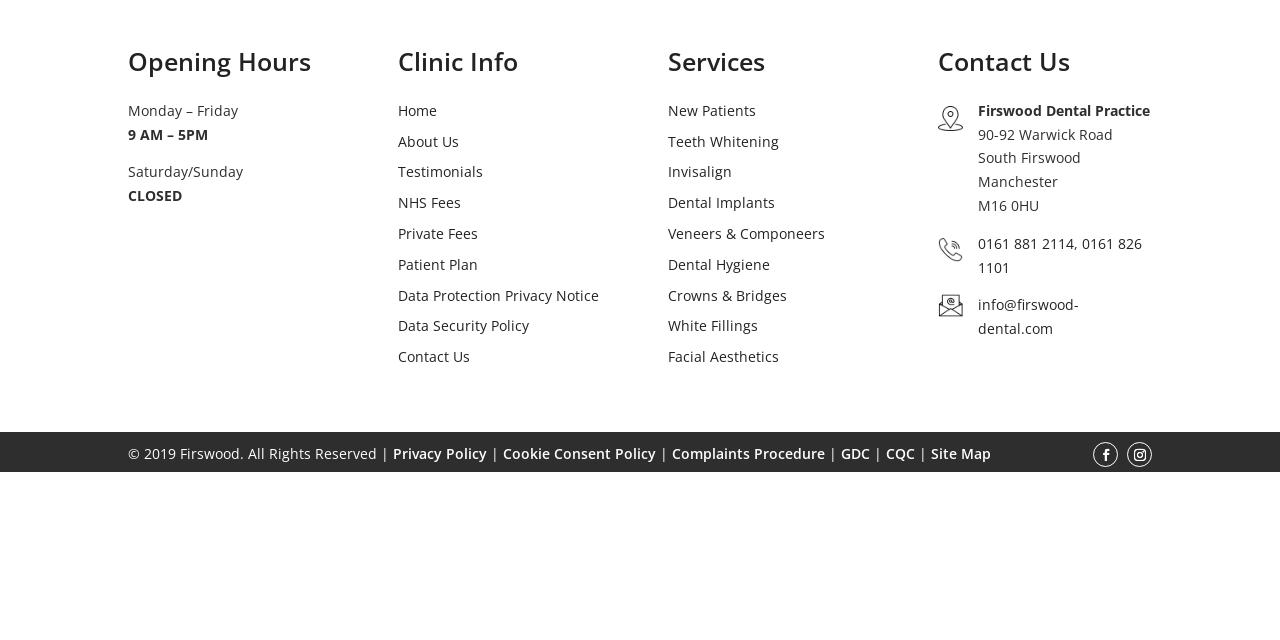Using the provided element description: "Data Protection Privacy Notice", determine the bounding box coordinates of the corresponding UI element in the screenshot.

[0.311, 0.446, 0.468, 0.476]